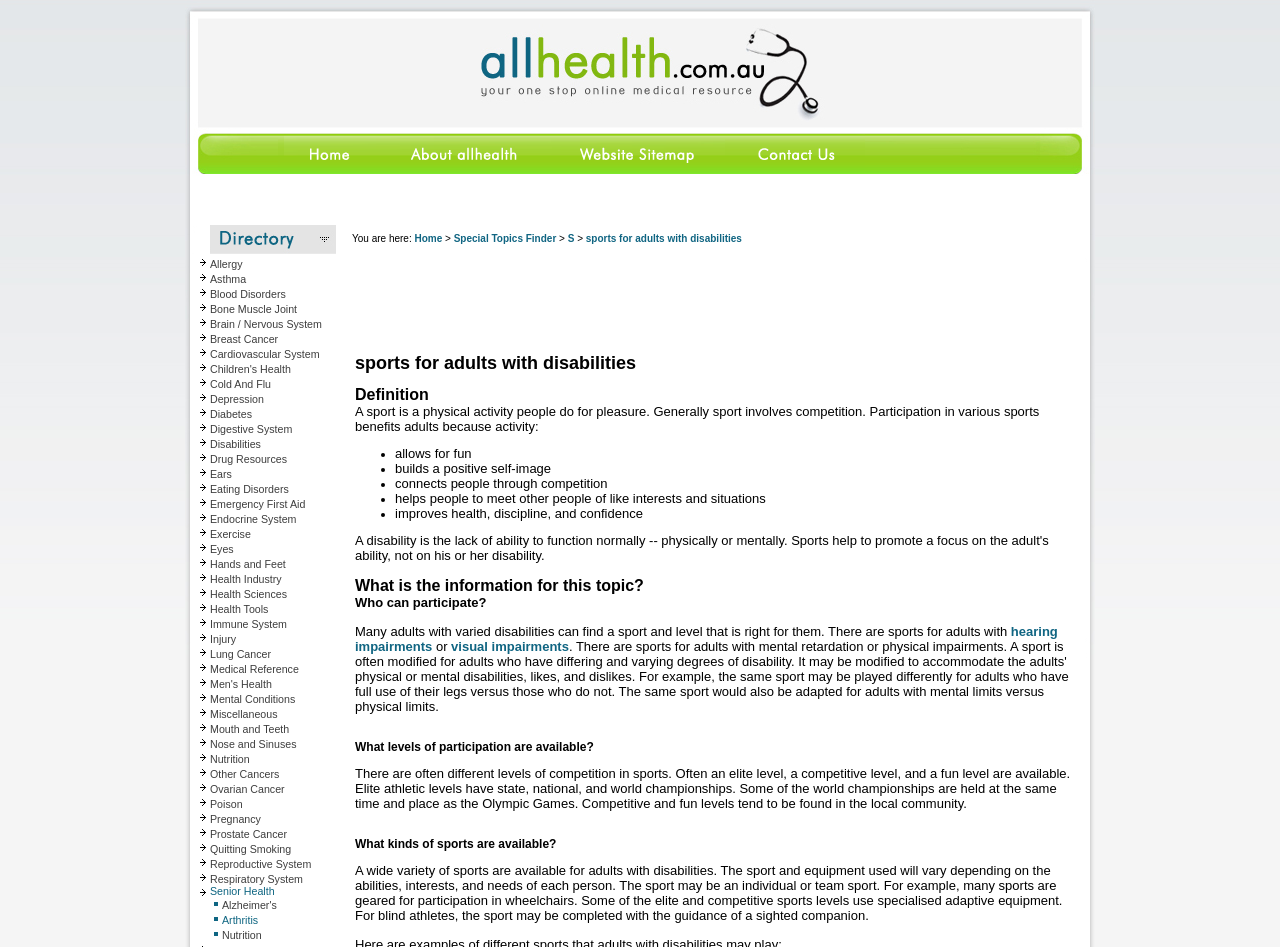Find the bounding box coordinates for the HTML element described as: "Health Sciences". The coordinates should consist of four float values between 0 and 1, i.e., [left, top, right, bottom].

[0.164, 0.621, 0.224, 0.634]